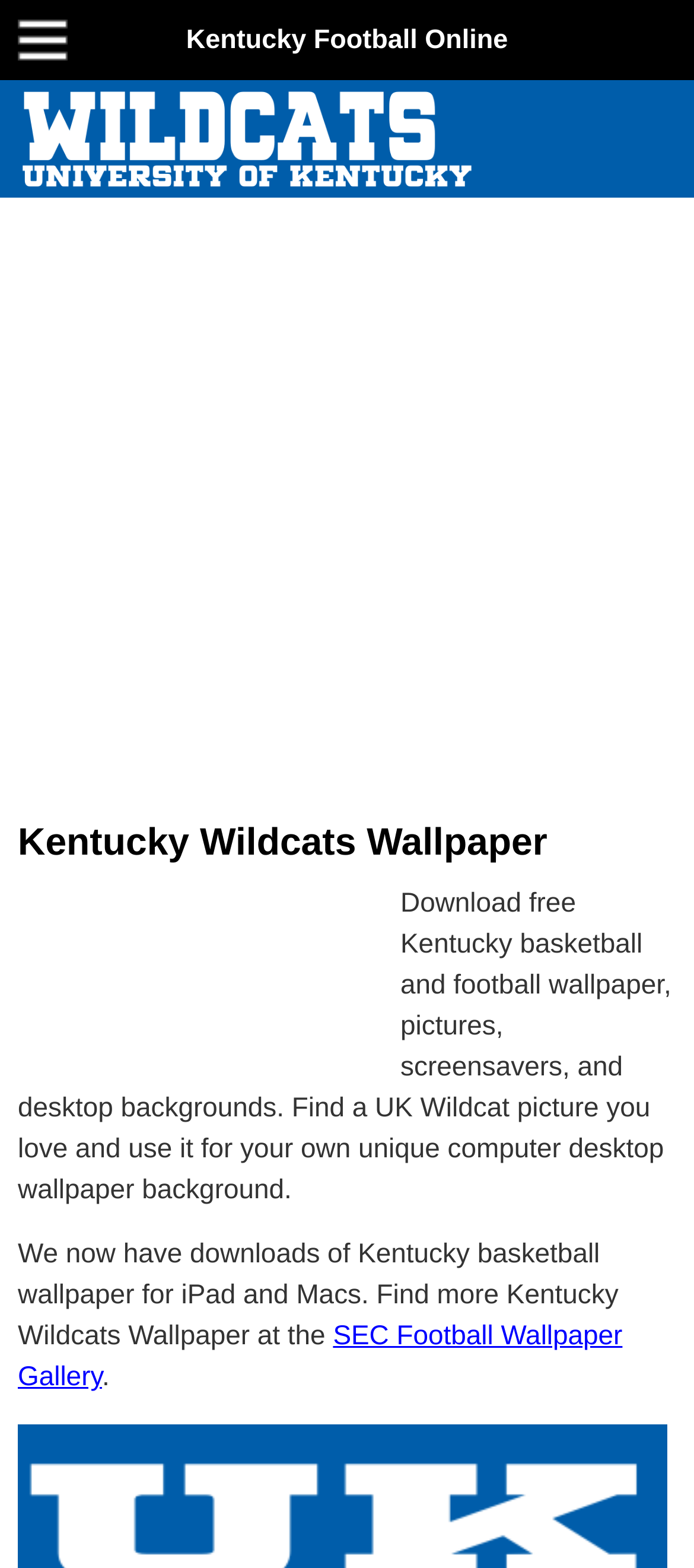Is there a related gallery available on the website?
Please provide a single word or phrase as the answer based on the screenshot.

Yes, SEC Football Wallpaper Gallery